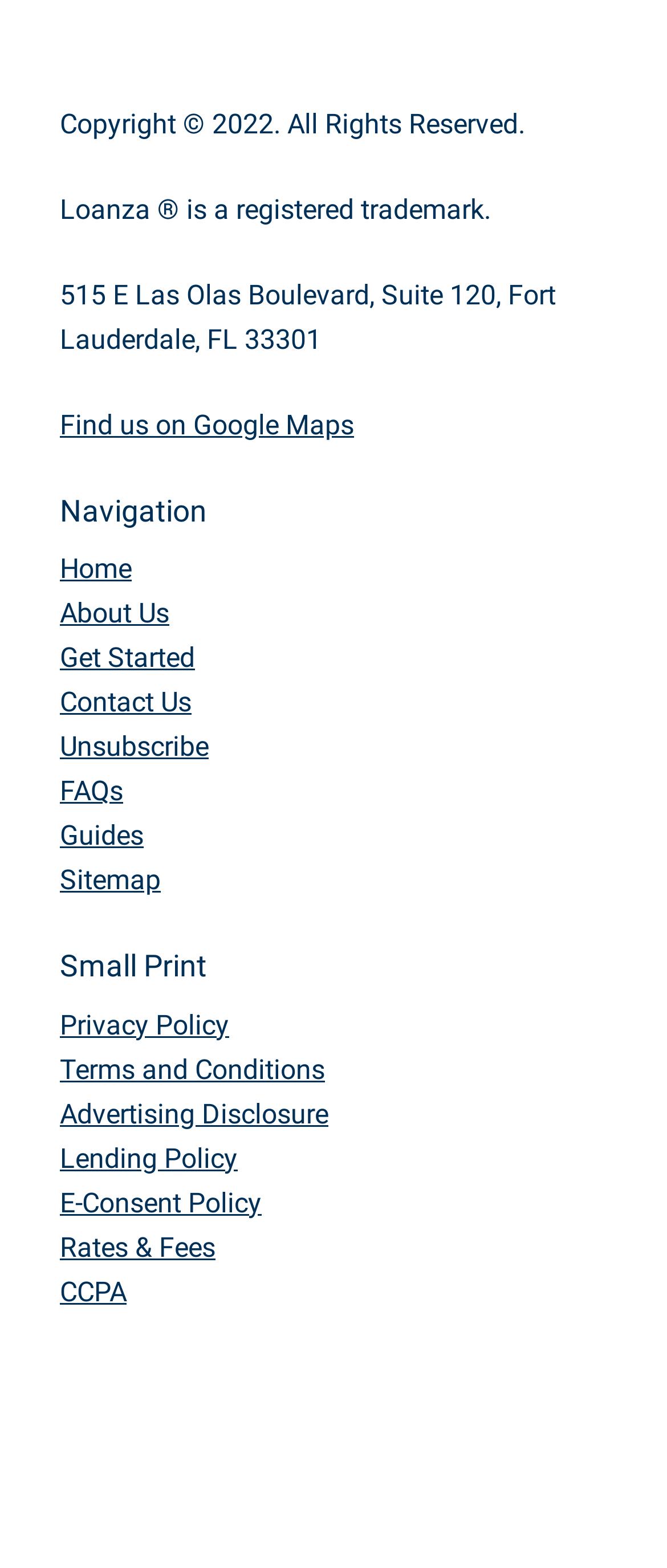Locate the bounding box coordinates of the area that needs to be clicked to fulfill the following instruction: "View article about Arsenal Vs Aston Villa". The coordinates should be in the format of four float numbers between 0 and 1, namely [left, top, right, bottom].

None